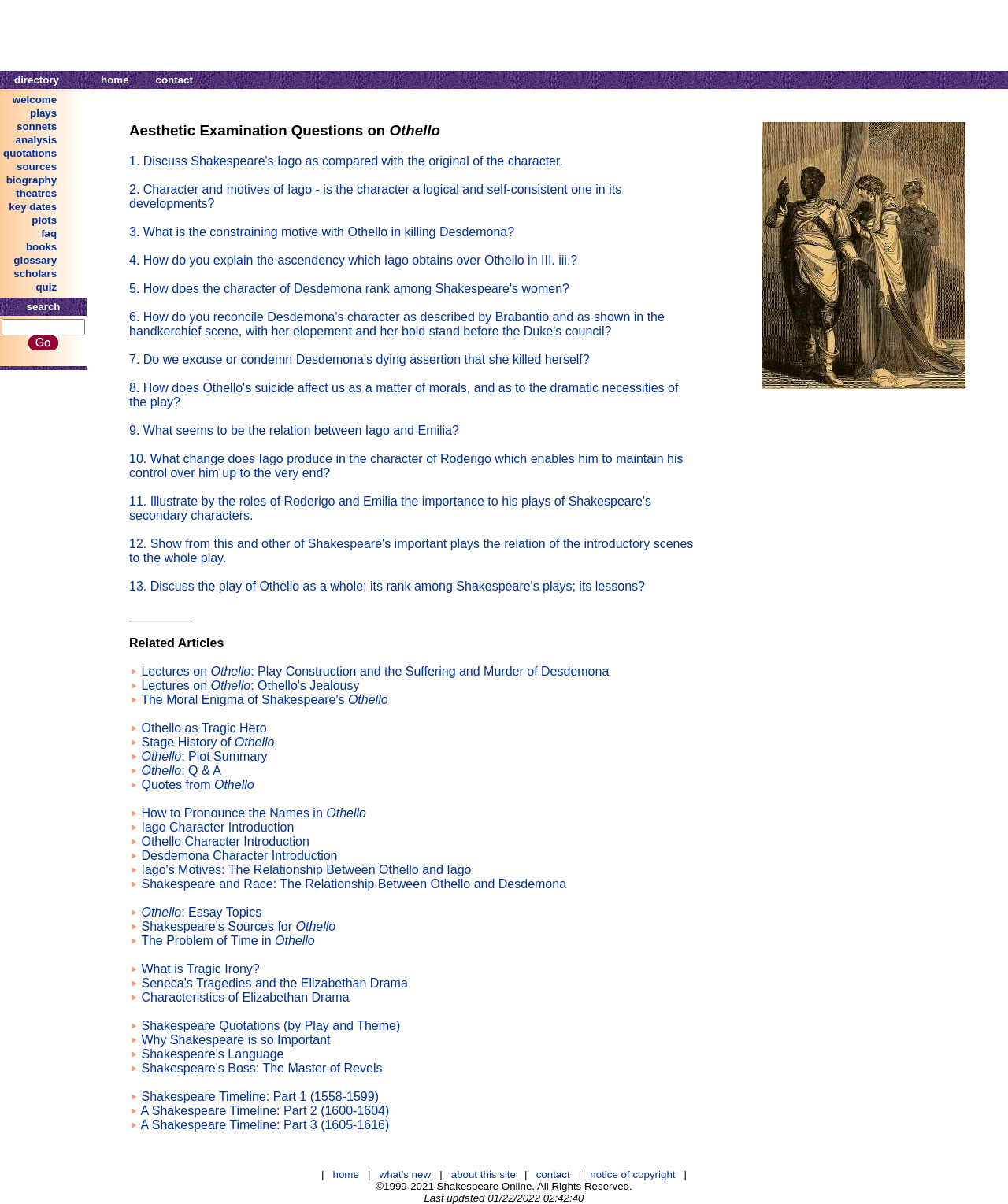What is the topic of the first examination question?
Analyze the screenshot and provide a detailed answer to the question.

The first examination question on the webpage is 'Discuss Shakespeare's Iago as compared with the original of the character', which suggests that the topic of the question is Shakespeare's Iago.